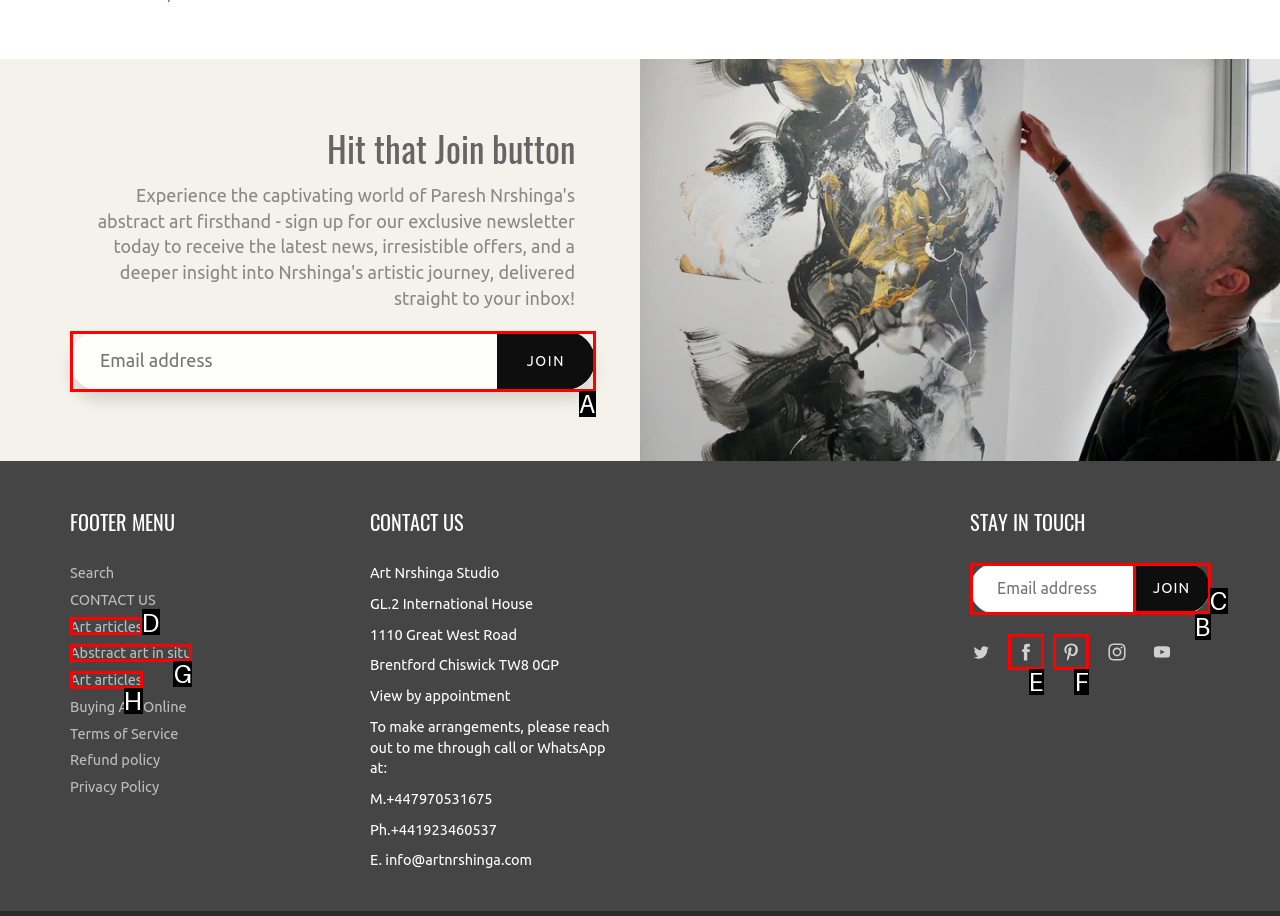Match the following description to the correct HTML element: parent_node: JOIN name="contact[email]" placeholder="Email address" Indicate your choice by providing the letter.

A